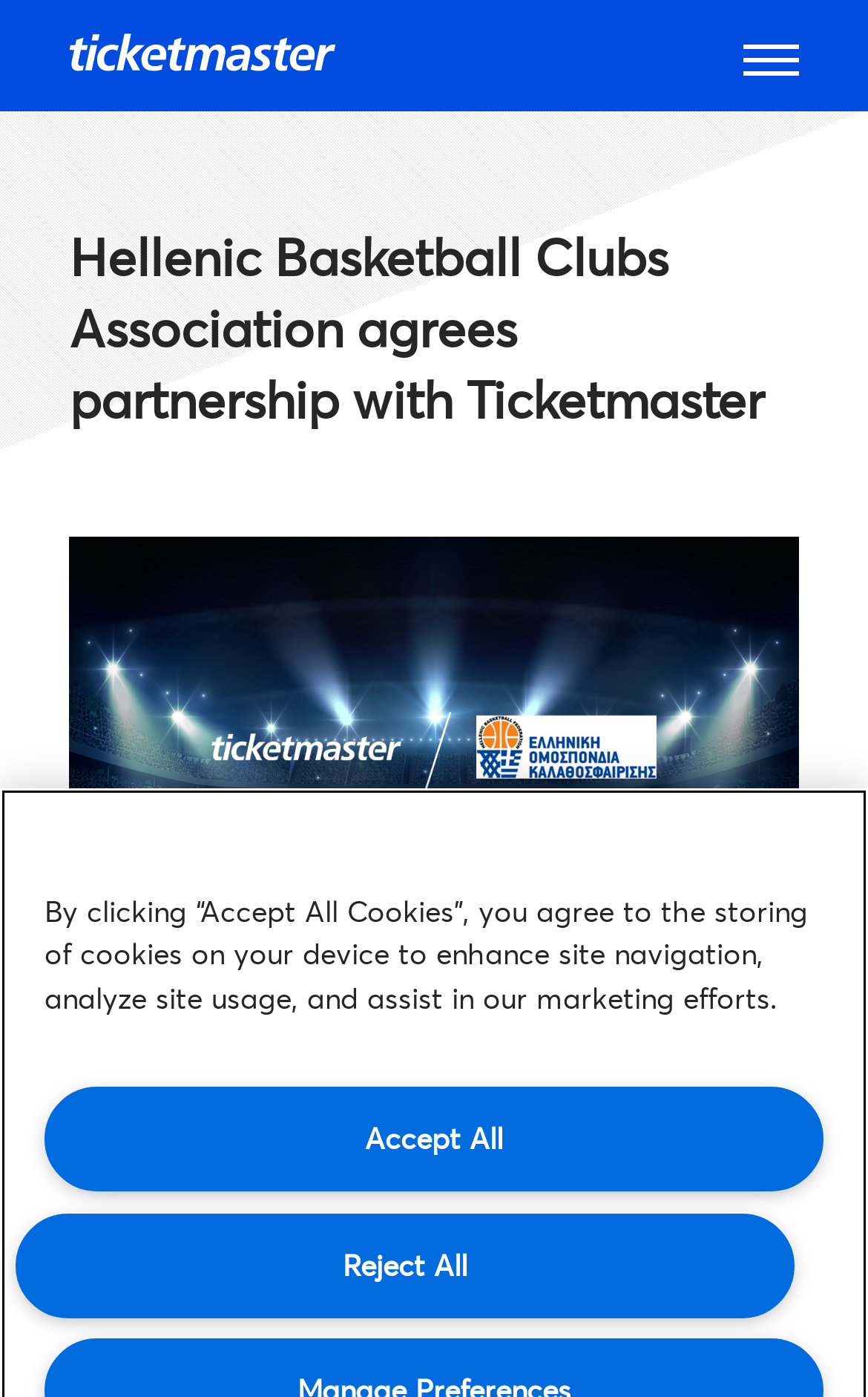Give a comprehensive overview of the webpage, including key elements.

The webpage is about the Hellenic Basketball Clubs Association (HEBA) and its partnership with Ticketmaster. At the top left of the page, there is an image of the Ticketmaster Business GR-EN logo. On the top right, there is a button with no text and a search bar that spans almost the entire width of the page.

Below the search bar, there is a heading that reads "Hellenic Basketball Clubs Association agrees partnership with Ticketmaster". Next to the heading, there is a large image that takes up most of the page's width. The image is likely related to the partnership announcement.

Below the image, there is a block of text that summarizes the partnership, stating that Ticketmaster Hellas and HEBA are pleased to announce a new long-term partnership to provide innovative new solutions and services to enhance the experience for basketball fans.

At the bottom of the page, there is a notice about cookies, which informs users that by clicking "Accept All Cookies", they agree to the storing of cookies on their device to enhance site navigation, analyze site usage, and assist in marketing efforts. There are two buttons, "Accept All" and "Reject All", that allow users to make a choice regarding cookies.